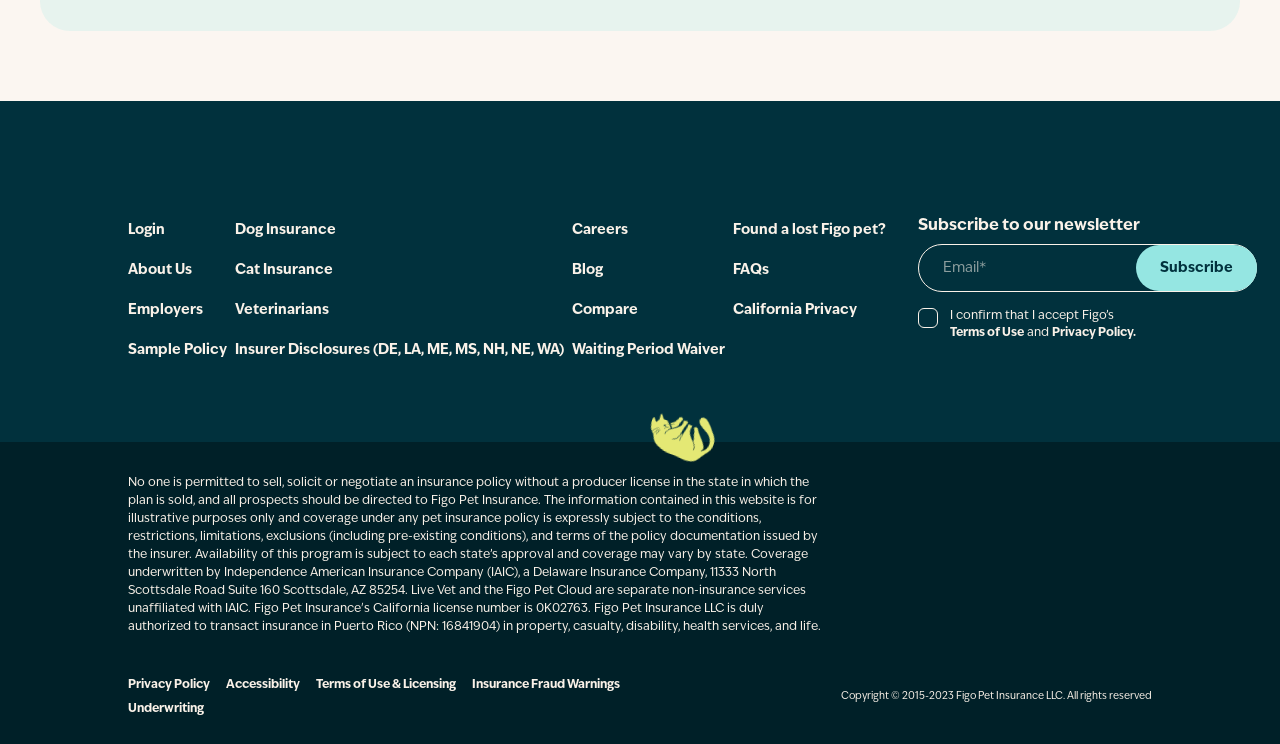Show me the bounding box coordinates of the clickable region to achieve the task as per the instruction: "Visit the Dog Insurance page".

[0.184, 0.3, 0.262, 0.32]